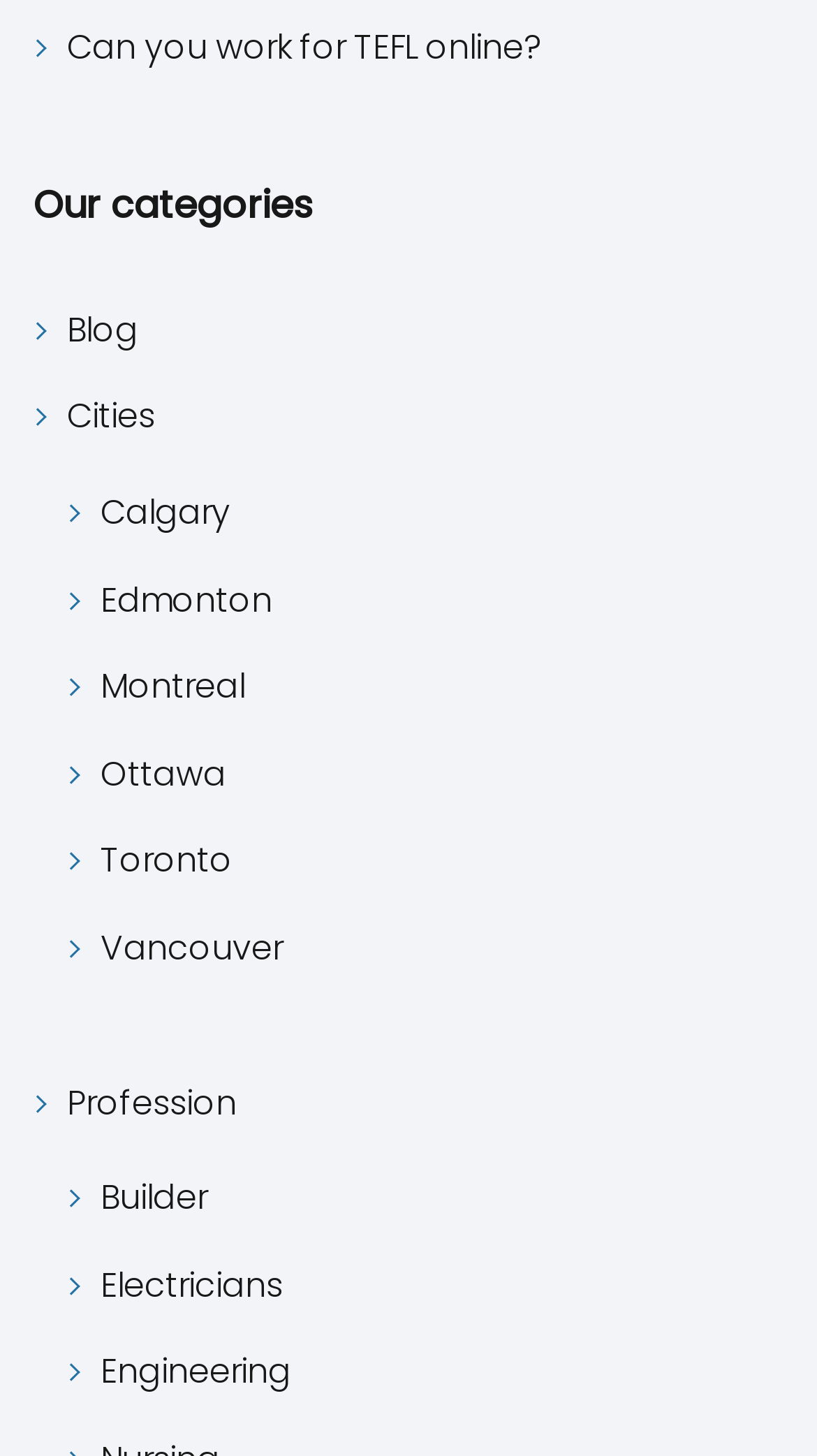What is the last profession listed?
Provide a detailed answer to the question using information from the image.

I looked at the list of profession links and found that the last one listed is 'Engineering'.